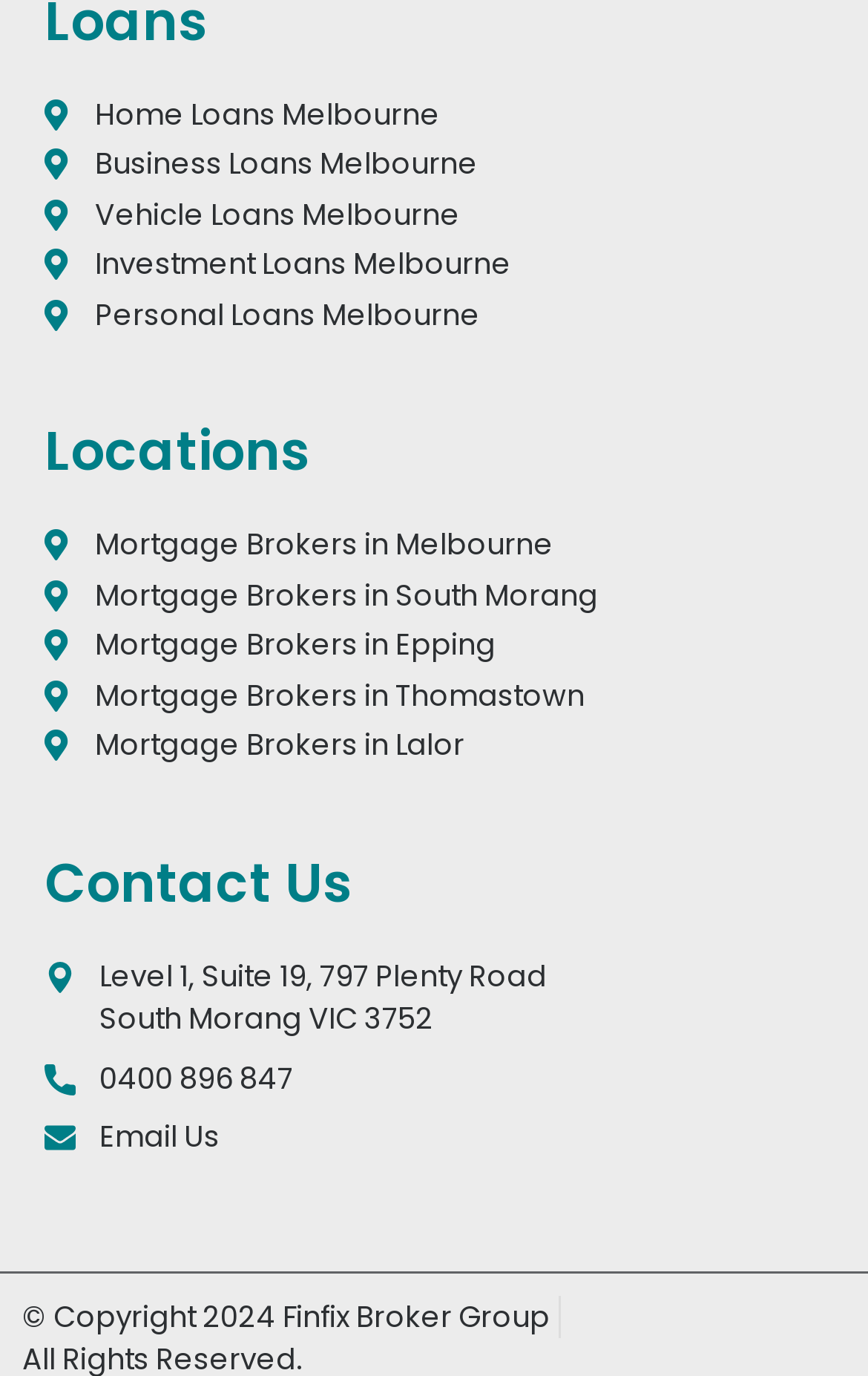What is the copyright year of Finfix Broker Group?
Answer with a single word or short phrase according to what you see in the image.

2024